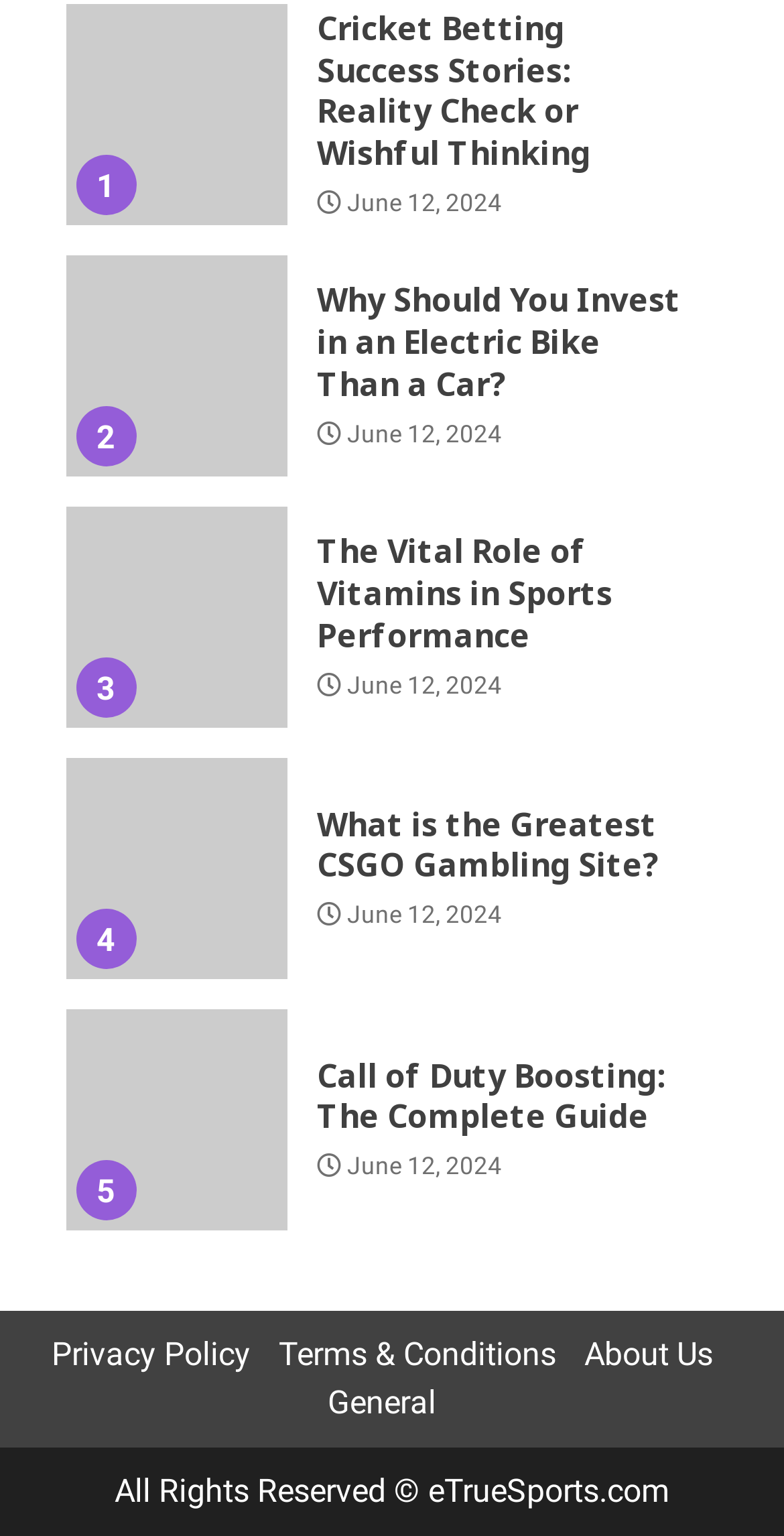Determine the bounding box coordinates of the clickable area required to perform the following instruction: "Check the Greatest CSGO Gambling Site". The coordinates should be represented as four float numbers between 0 and 1: [left, top, right, bottom].

[0.404, 0.523, 0.869, 0.577]